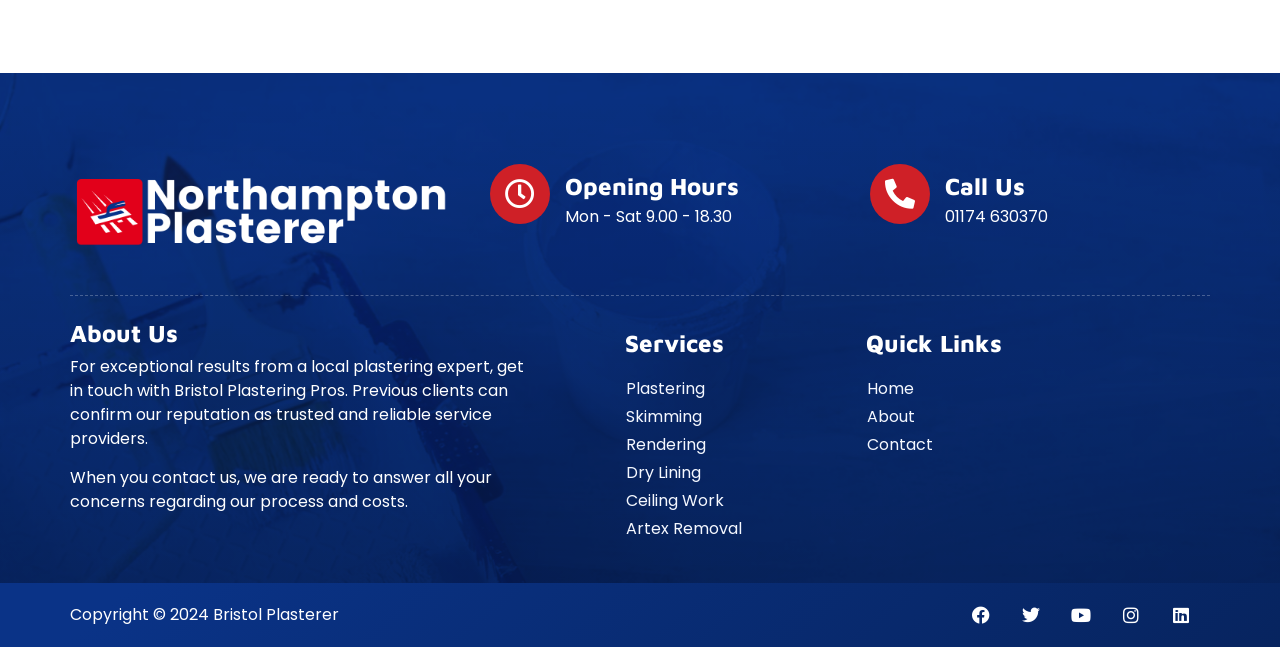Please identify the bounding box coordinates of the region to click in order to complete the task: "view opening hours". The coordinates must be four float numbers between 0 and 1, specified as [left, top, right, bottom].

[0.441, 0.266, 0.617, 0.311]